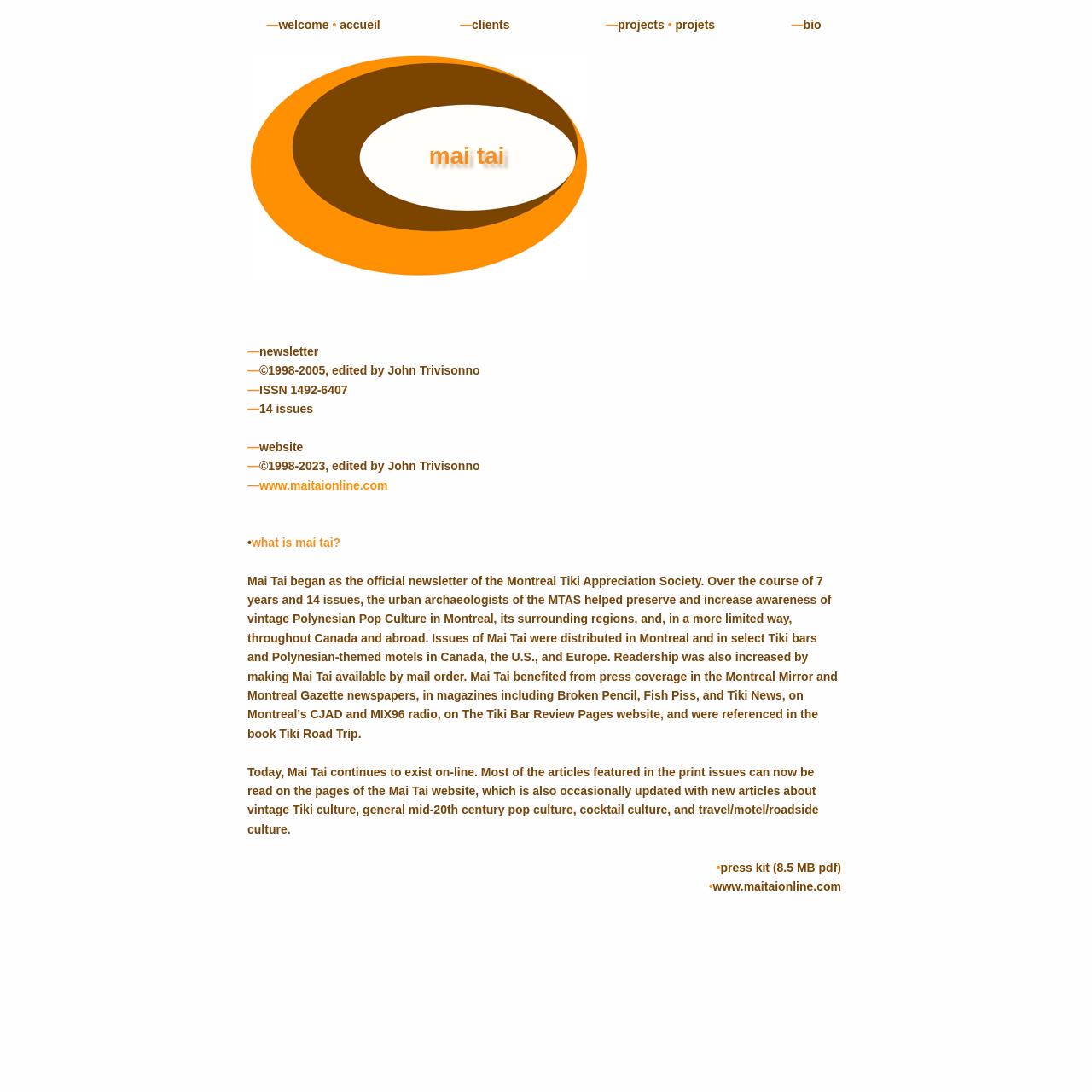Please identify the bounding box coordinates of the element's region that I should click in order to complete the following instruction: "view the bio page". The bounding box coordinates consist of four float numbers between 0 and 1, i.e., [left, top, right, bottom].

[0.736, 0.016, 0.752, 0.029]